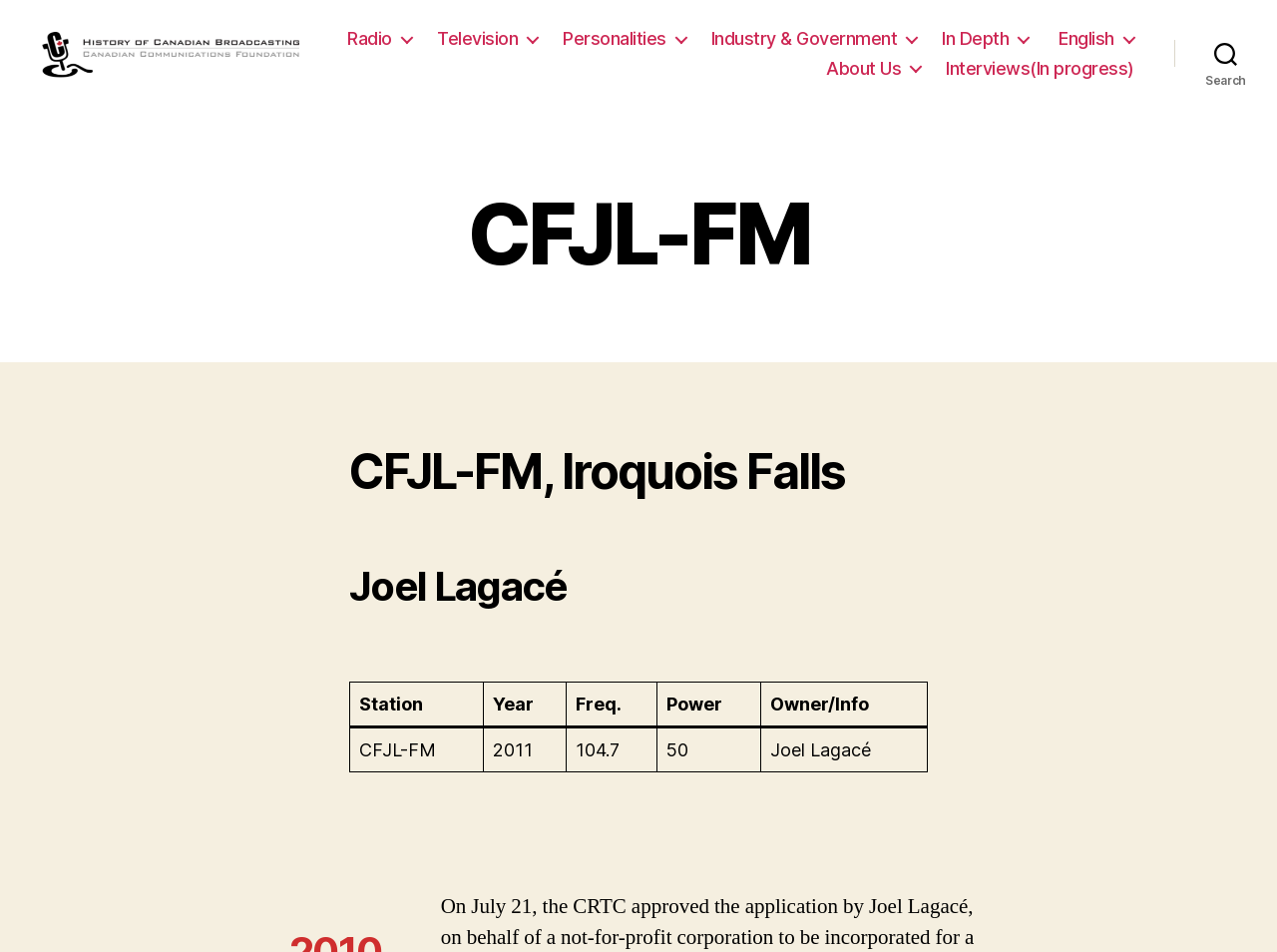Find the bounding box coordinates of the element to click in order to complete the given instruction: "View the 'Personalities' section."

[0.523, 0.035, 0.62, 0.058]